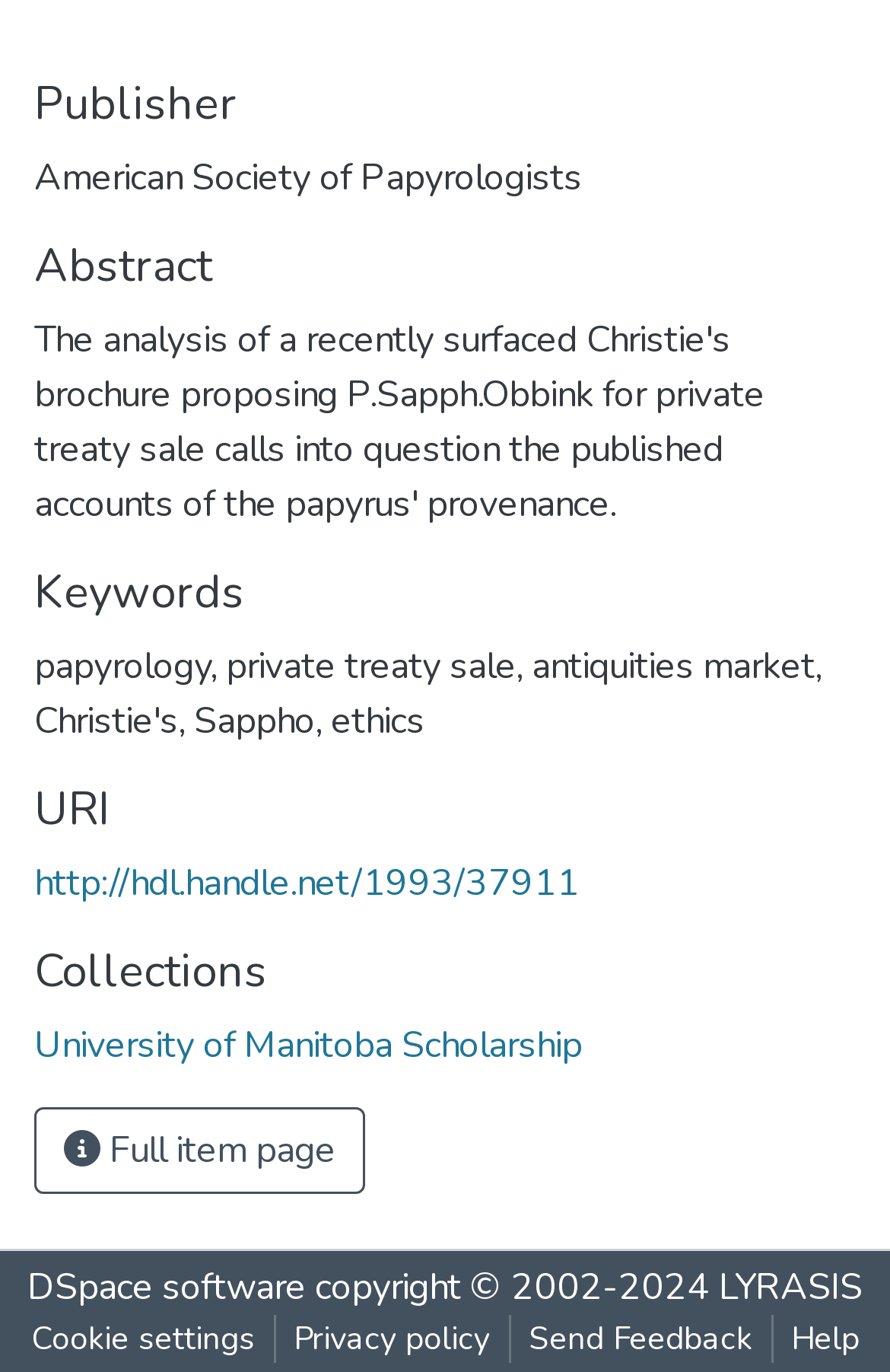Pinpoint the bounding box coordinates of the area that should be clicked to complete the following instruction: "Get help on using the website". The coordinates must be given as four float numbers between 0 and 1, i.e., [left, top, right, bottom].

[0.868, 0.959, 0.986, 0.994]